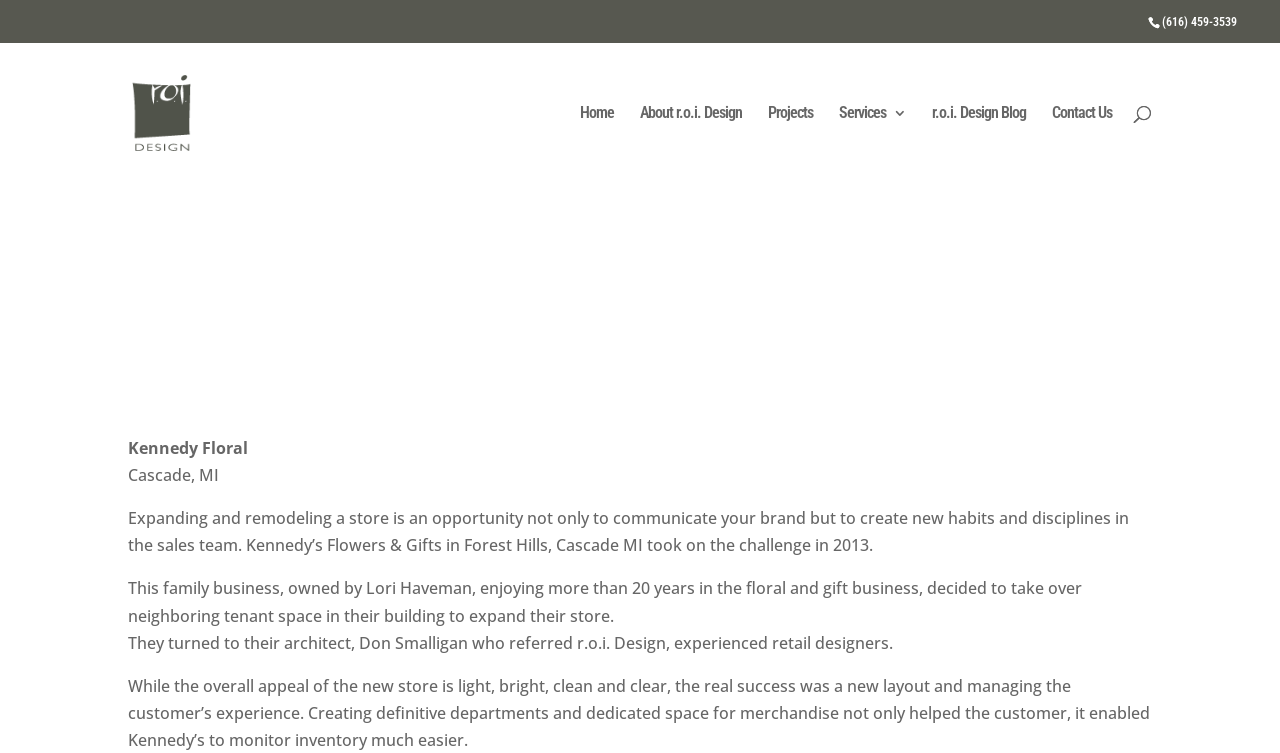Who referred r.o.i. Design to Kennedy’s Flowers & Gifts?
Based on the image content, provide your answer in one word or a short phrase.

Don Smalligan